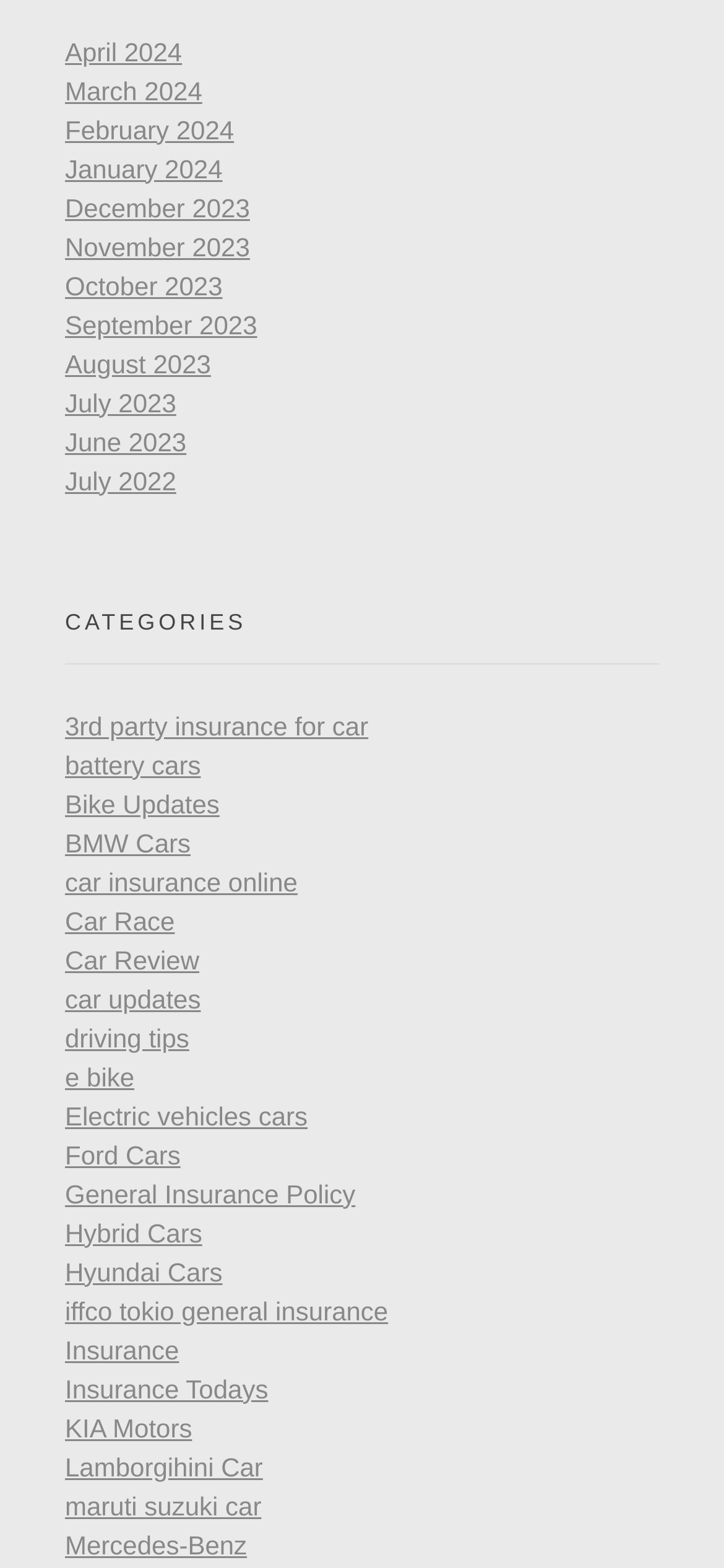How many car-related links are there?
Please use the image to provide a one-word or short phrase answer.

23